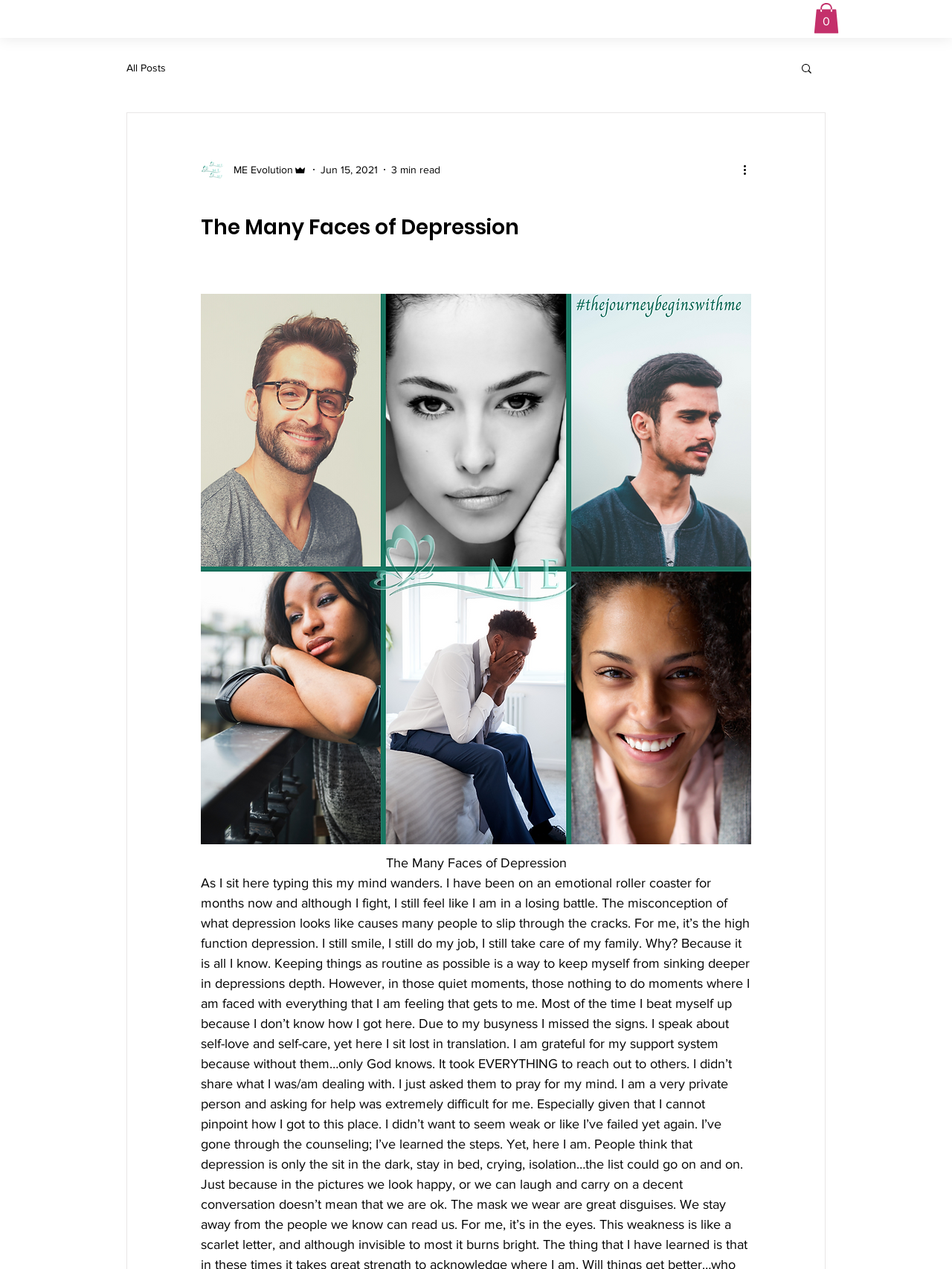What is the author's name?
Provide a detailed answer to the question using information from the image.

The author's name can be found in the link 'Writer's picture ME Evolution Admin' which is a combination of the writer's picture and their name.